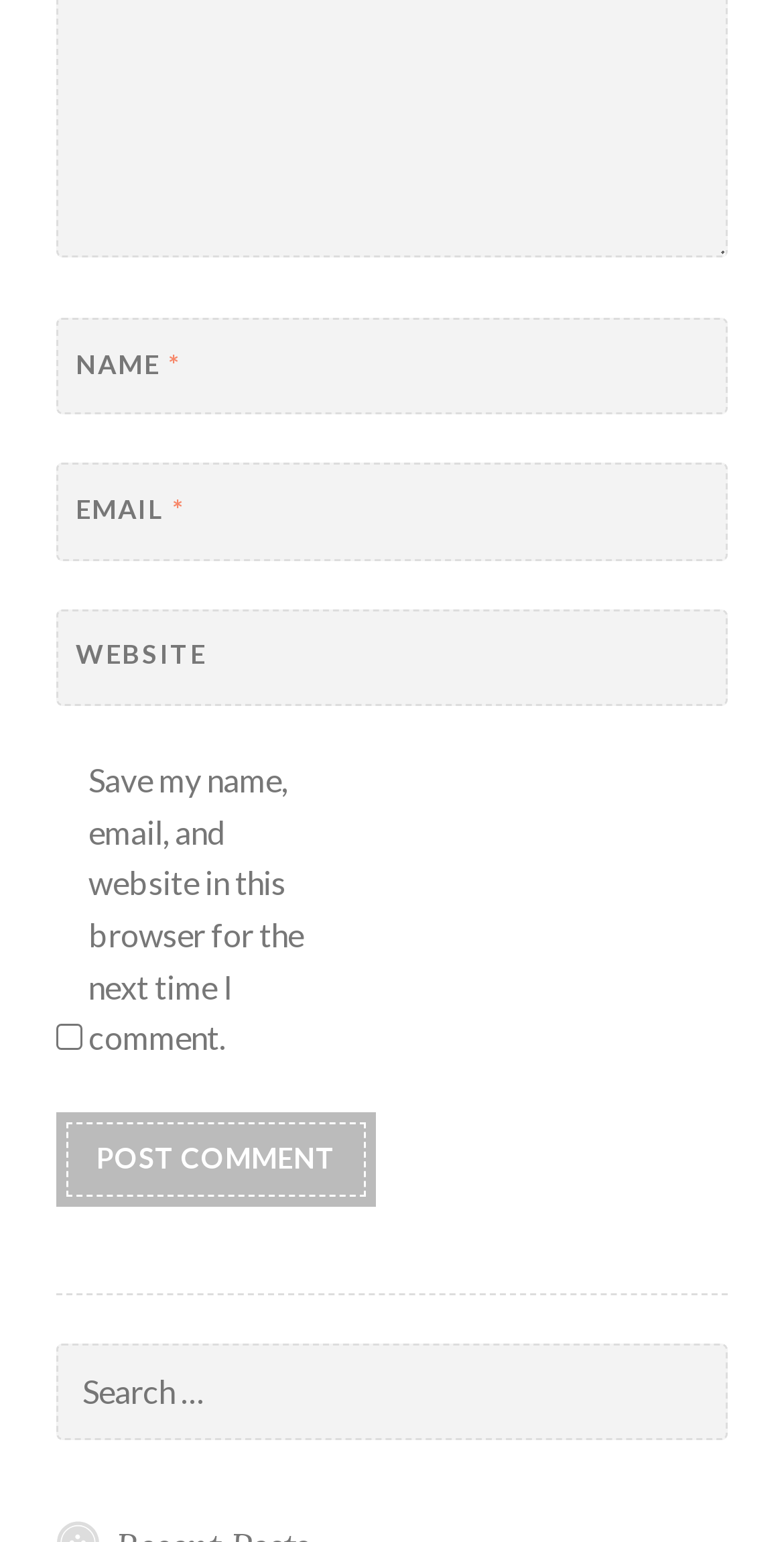What is the purpose of the checkbox? Please answer the question using a single word or phrase based on the image.

Save comment info